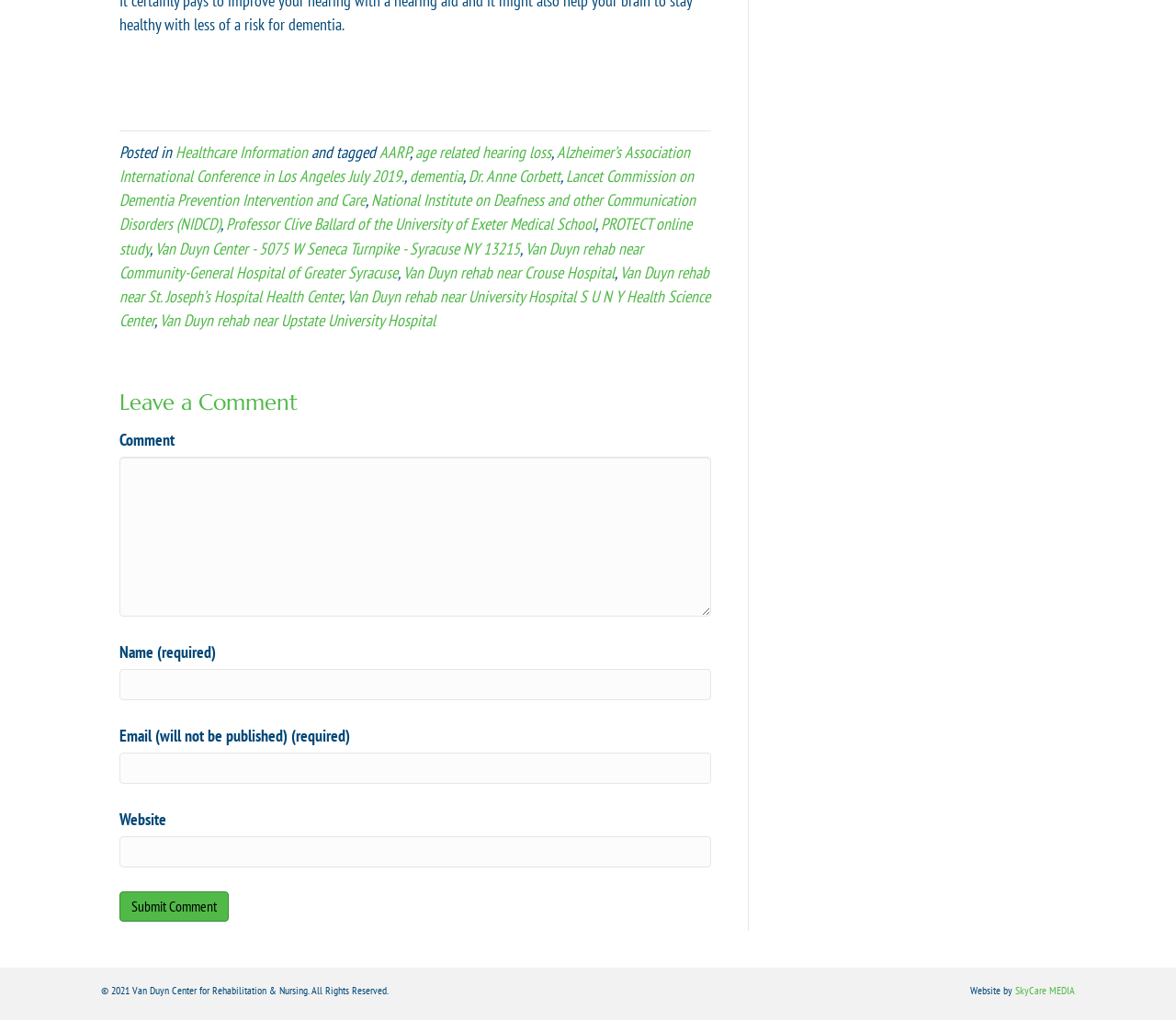Using the format (top-left x, top-left y, bottom-right x, bottom-right y), and given the element description, identify the bounding box coordinates within the screenshot: SkyCare MEDIA

[0.863, 0.964, 0.914, 0.978]